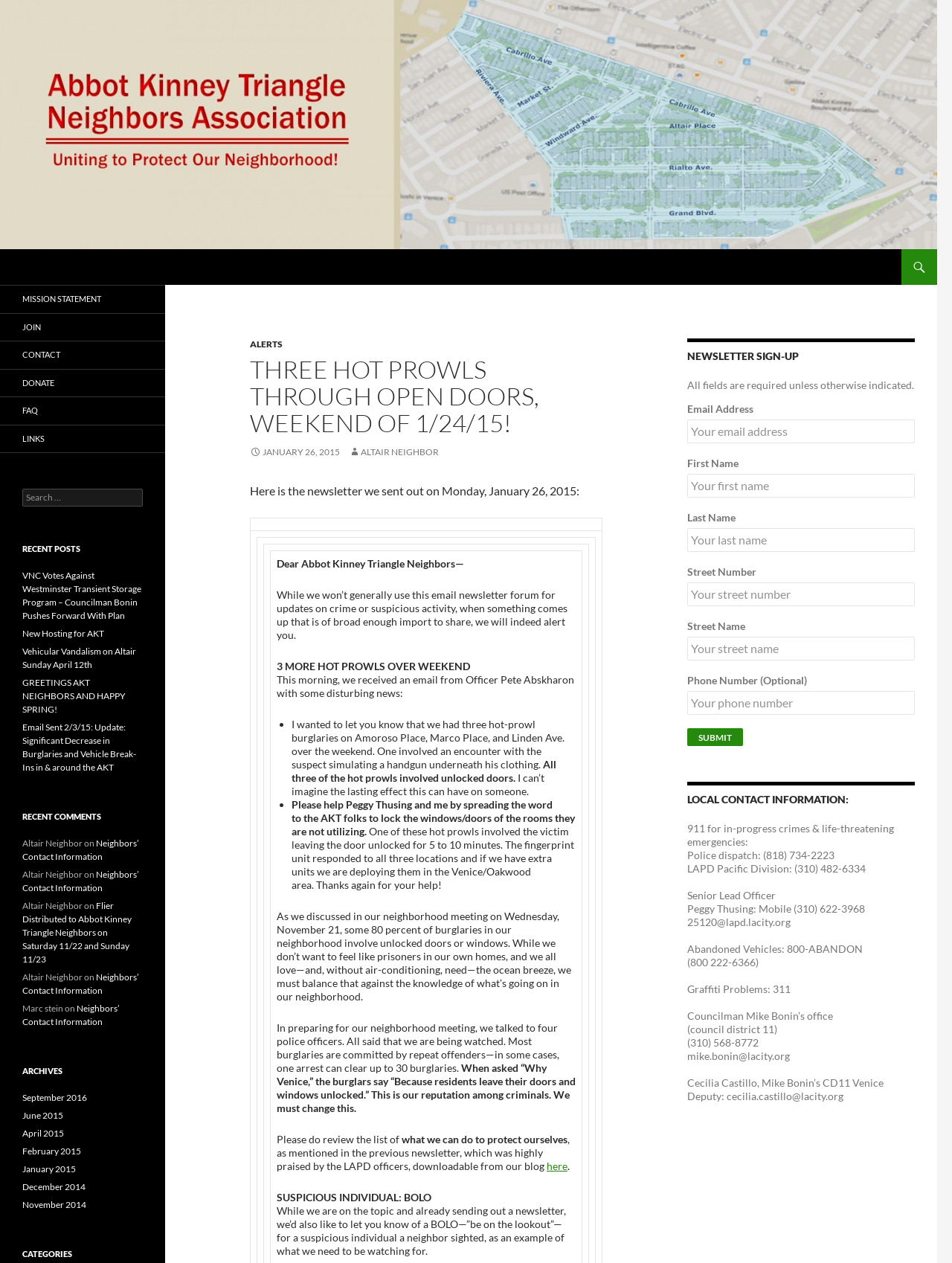Can you look at the image and give a comprehensive answer to the question:
How many links are there in the 'LOCAL CONTACT INFORMATION' section?

The 'LOCAL CONTACT INFORMATION' section is located at the bottom right of the webpage. It contains 9 links, including '911 for in-progress crimes & life-threatening emergencies:', 'Police dispatch: (818) 734-2223', and 'Councilman Mike Bonin’s office'.